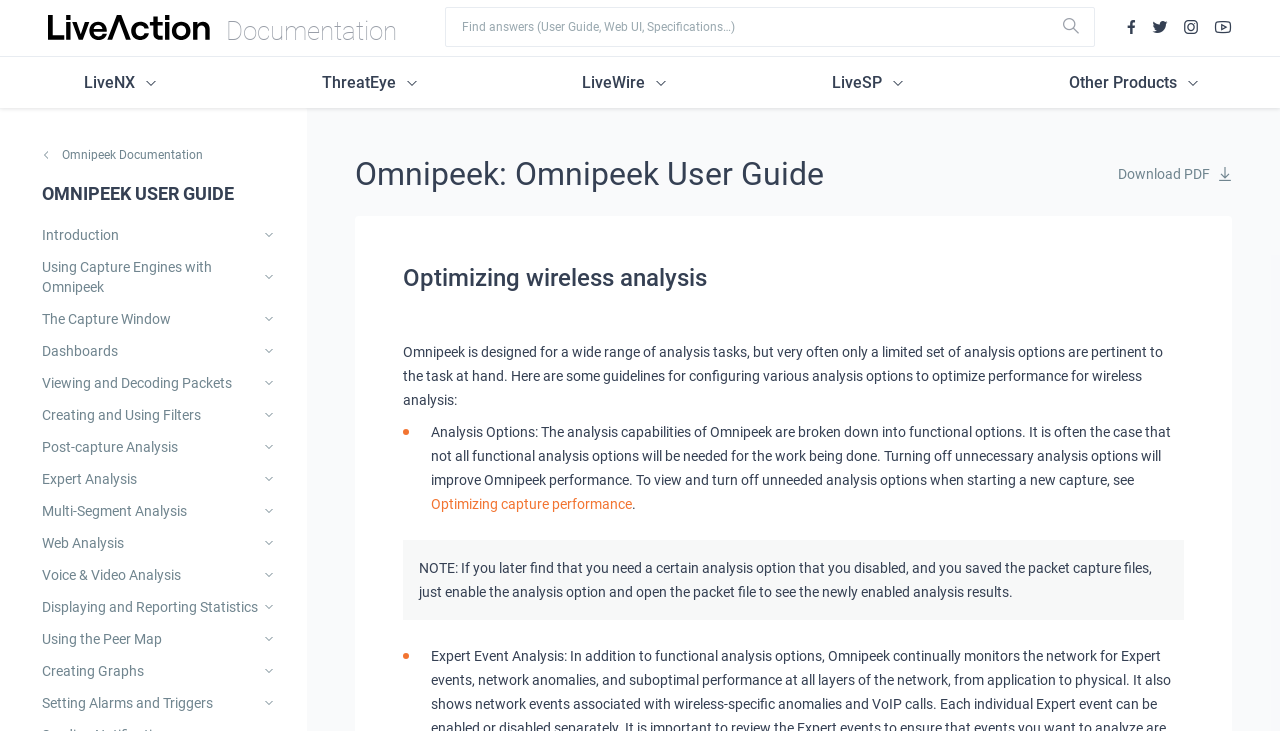Answer the following in one word or a short phrase: 
What is the topic of the section starting with 'Analysis Options'?

Configuring analysis options